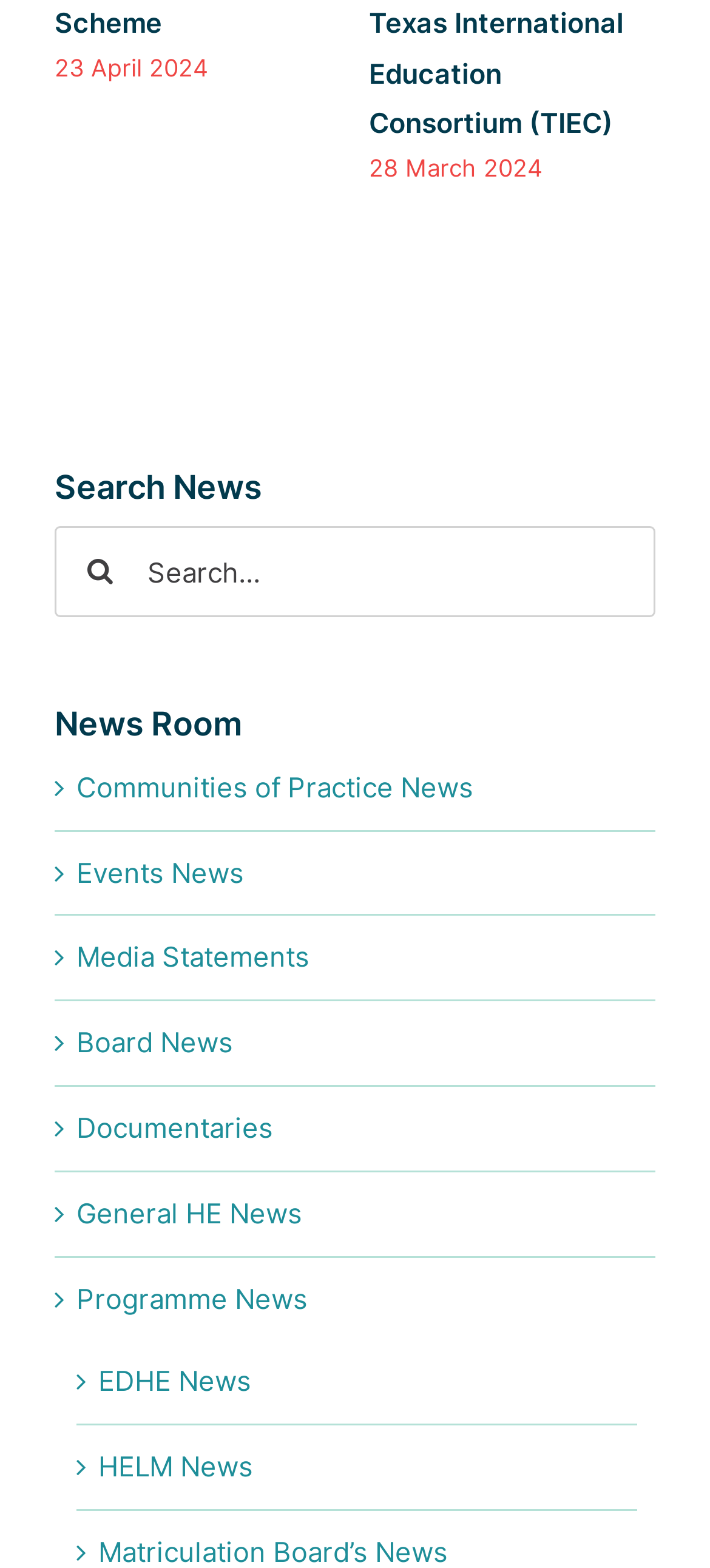Using the information from the screenshot, answer the following question thoroughly:
What is the icon next to the 'Search' button?

I examined the button element with the text 'Search' and found a StaticText element with the Unicode character '' inside it, which represents a magnifying glass icon.